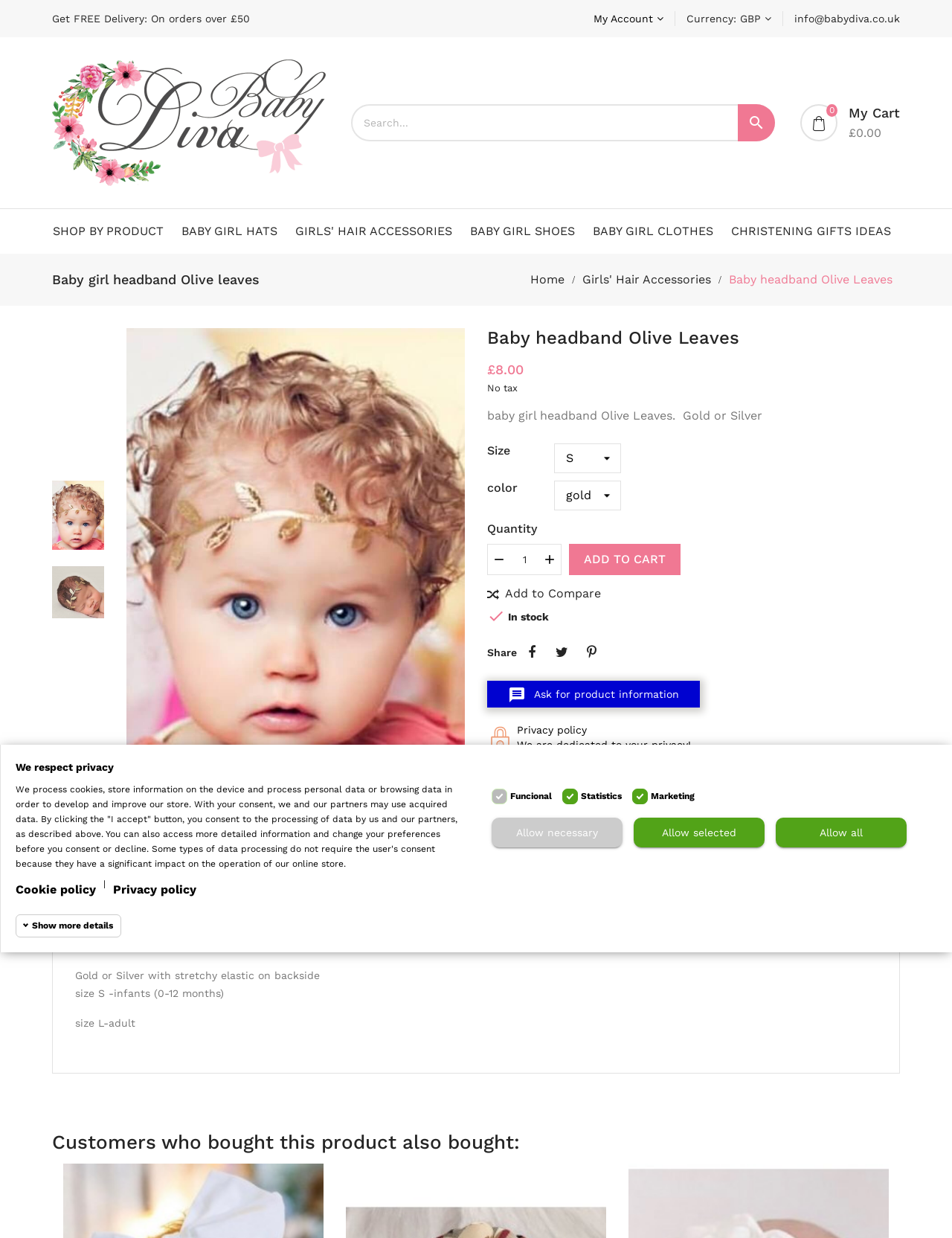Please identify the webpage's heading and generate its text content.

Baby headband Olive Leaves